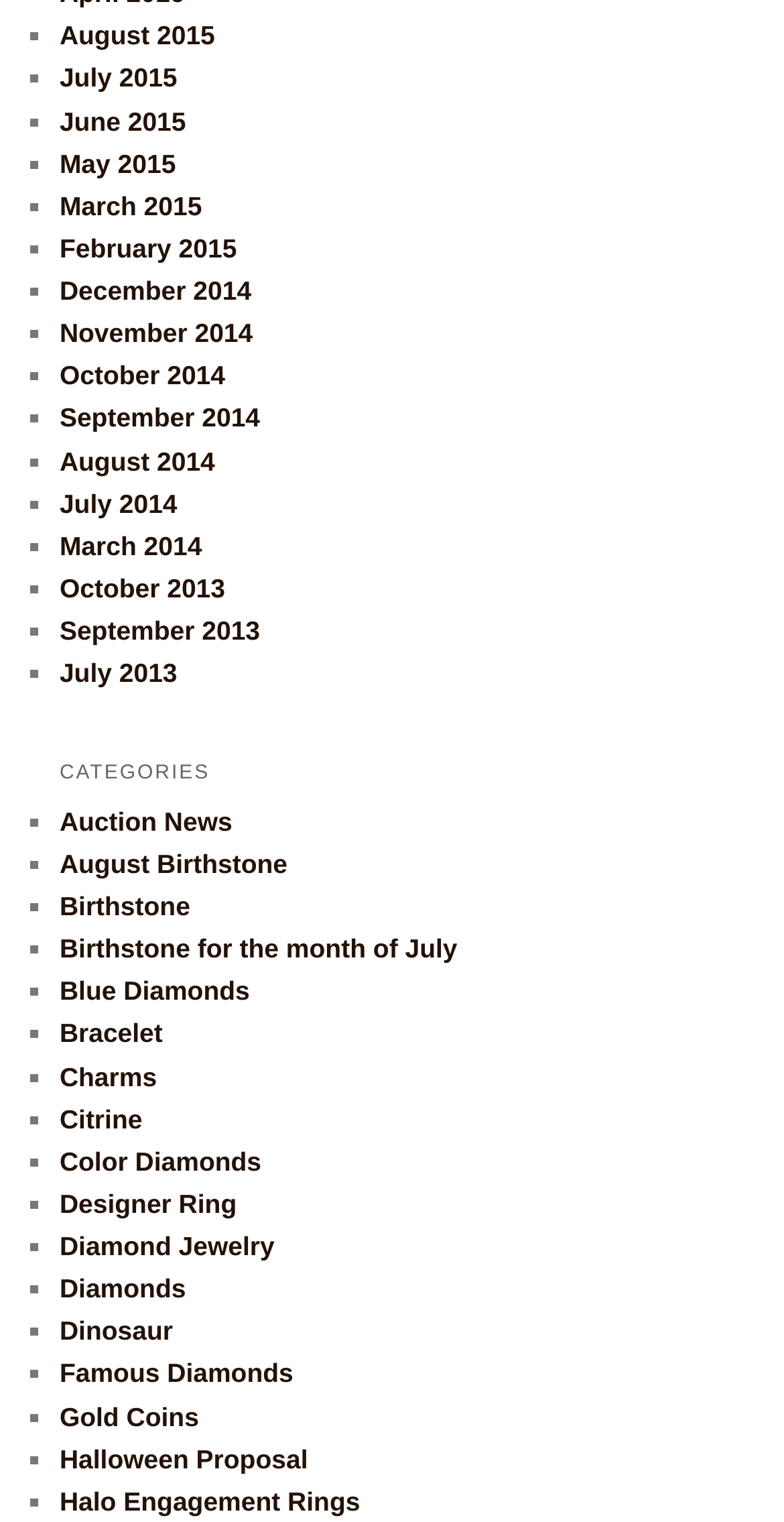Please specify the bounding box coordinates of the clickable region to carry out the following instruction: "Go to Auction News". The coordinates should be four float numbers between 0 and 1, in the format [left, top, right, bottom].

[0.076, 0.53, 0.296, 0.549]